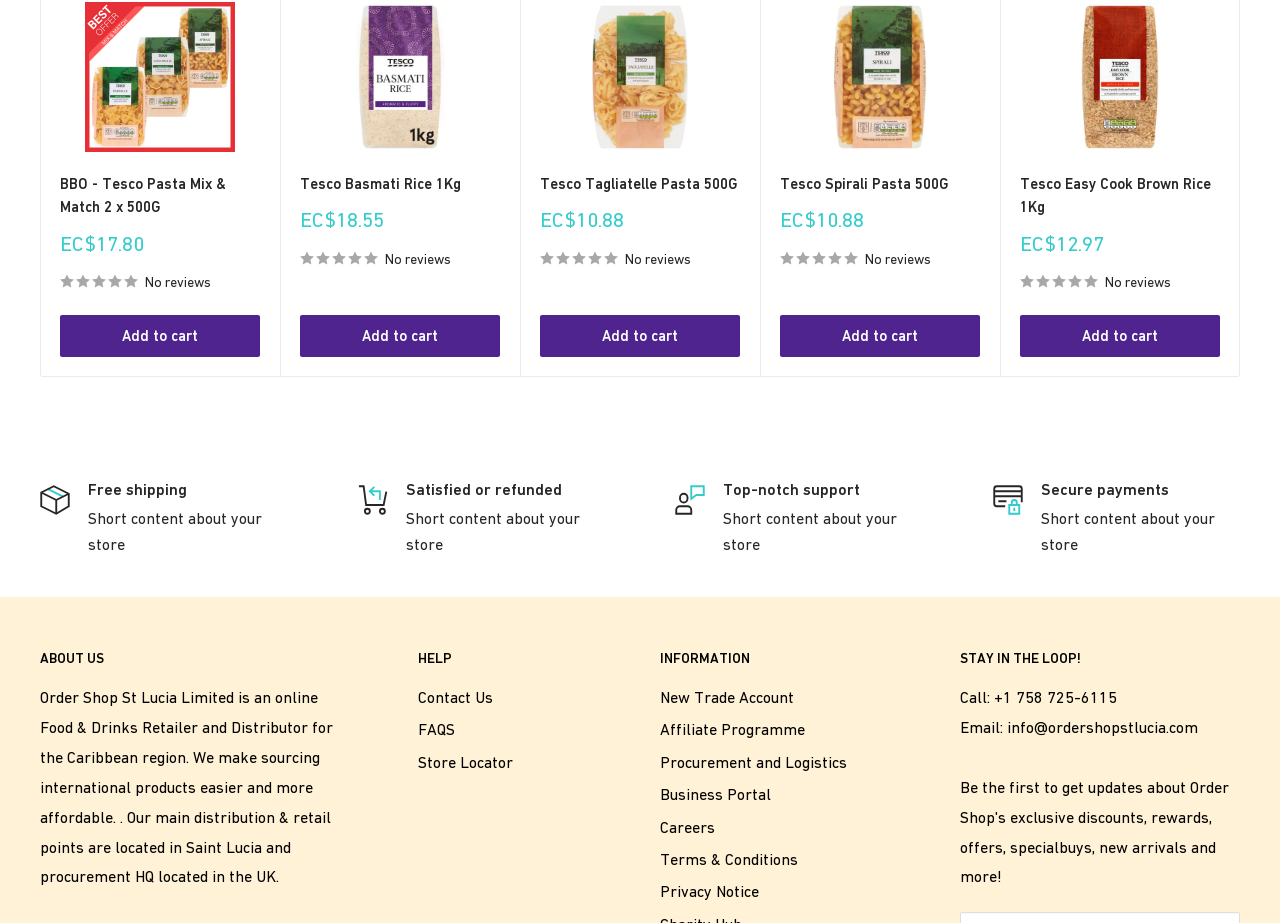Please determine the bounding box coordinates of the element's region to click for the following instruction: "Add BBO - Tesco Pasta Mix & Match 2 x 500G to cart".

[0.047, 0.341, 0.203, 0.386]